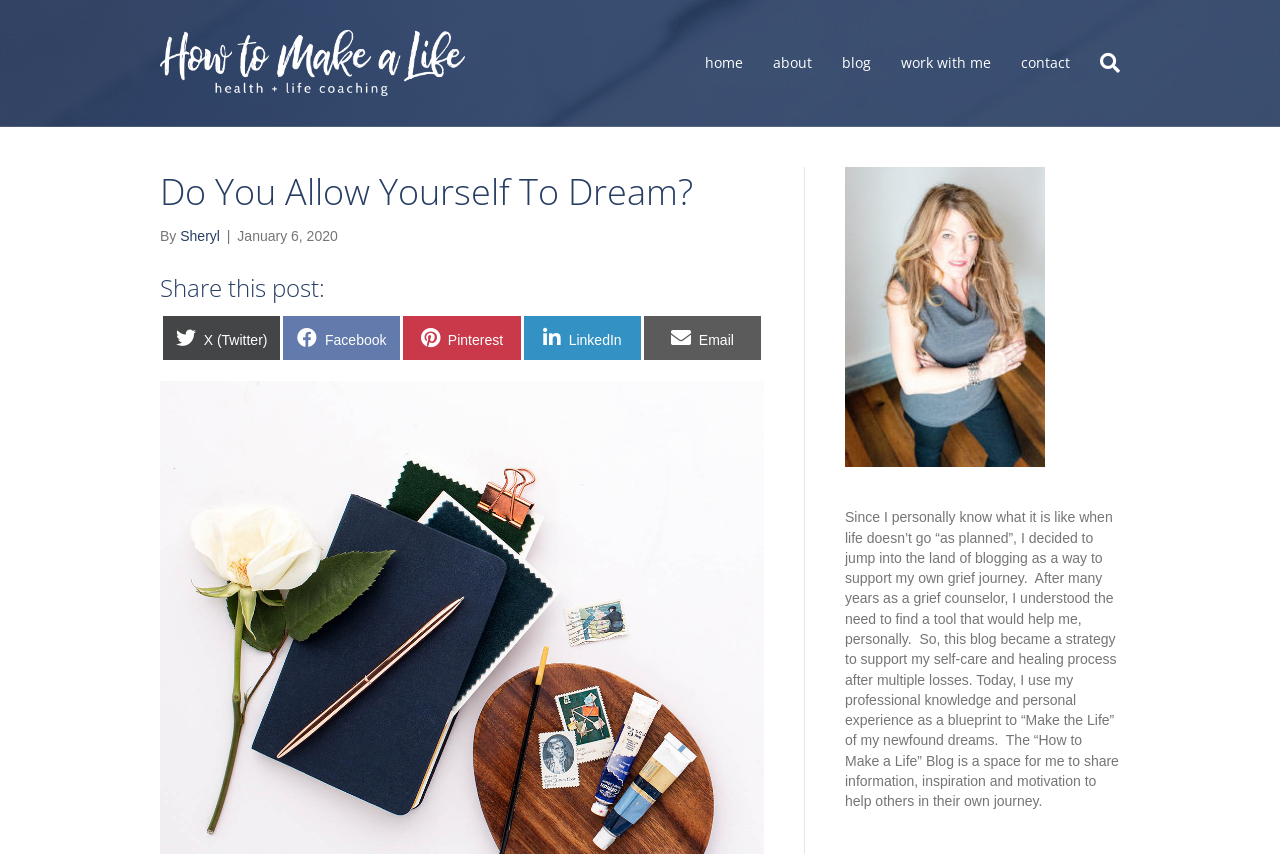Please give a one-word or short phrase response to the following question: 
What is the text of the first link in the navigation menu?

home